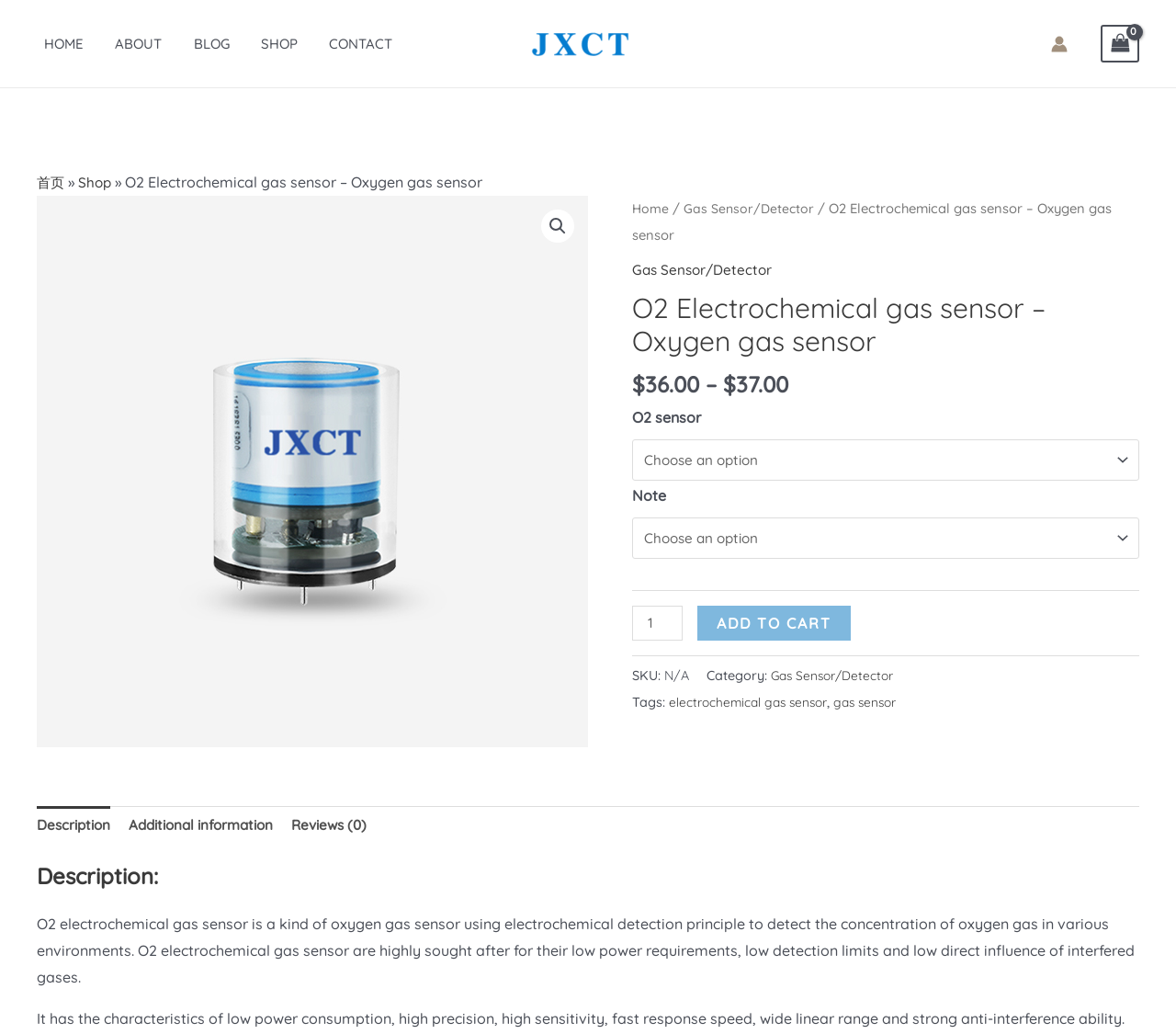Using the webpage screenshot, find the UI element described by Description. Provide the bounding box coordinates in the format (top-left x, top-left y, bottom-right x, bottom-right y), ensuring all values are floating point numbers between 0 and 1.

[0.031, 0.779, 0.098, 0.819]